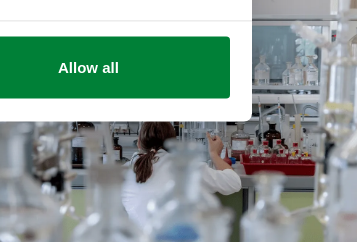What type of equipment is in the foreground?
Based on the image, answer the question with as much detail as possible.

The foreground of the image features multiple beakers and flasks, which are elegantly arranged, showcasing the complexity and meticulousness of laboratory work, and highlighting the various tools and equipment used in scientific research.